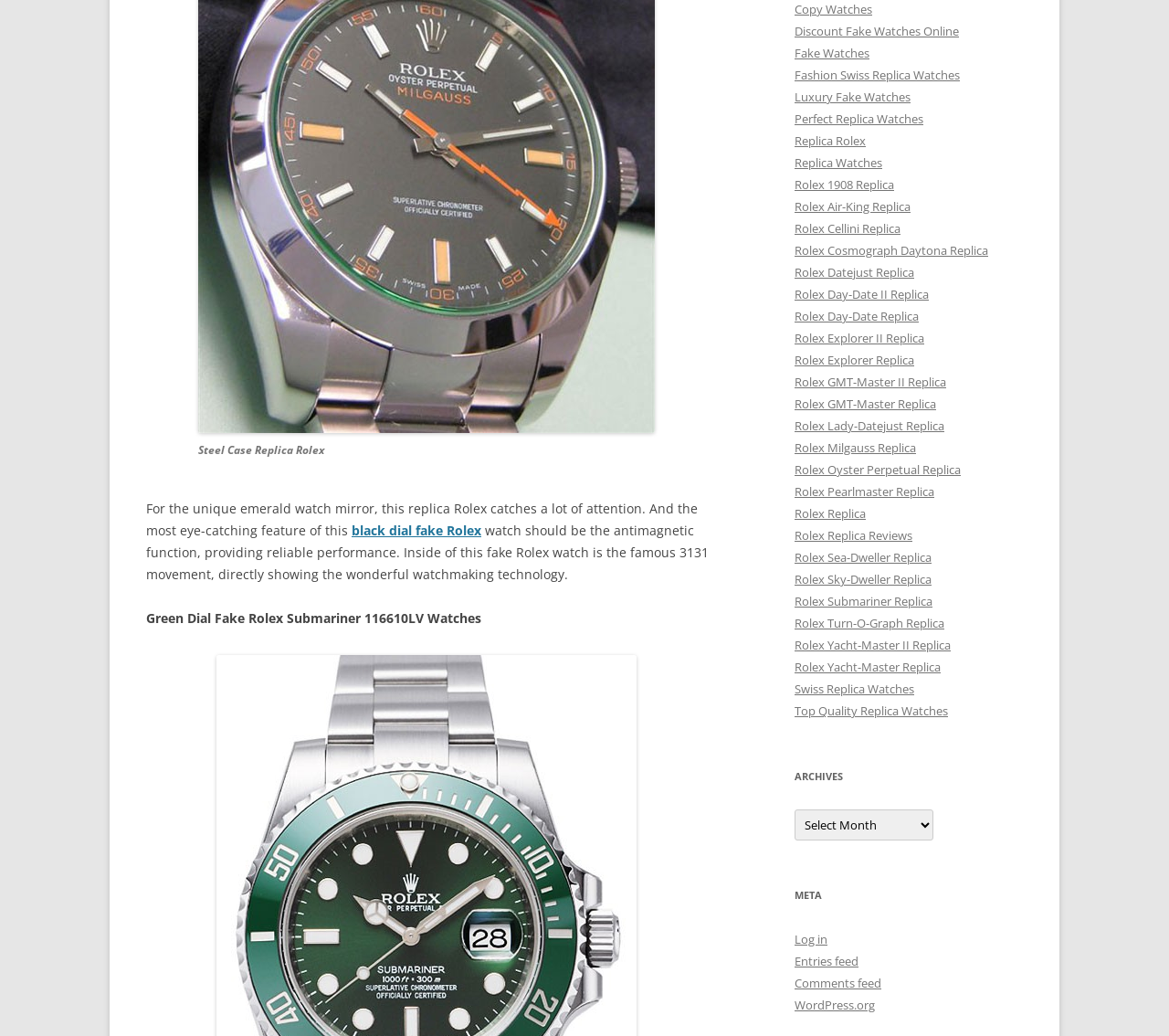Please reply to the following question with a single word or a short phrase:
What is the brand of the watch described?

Rolex